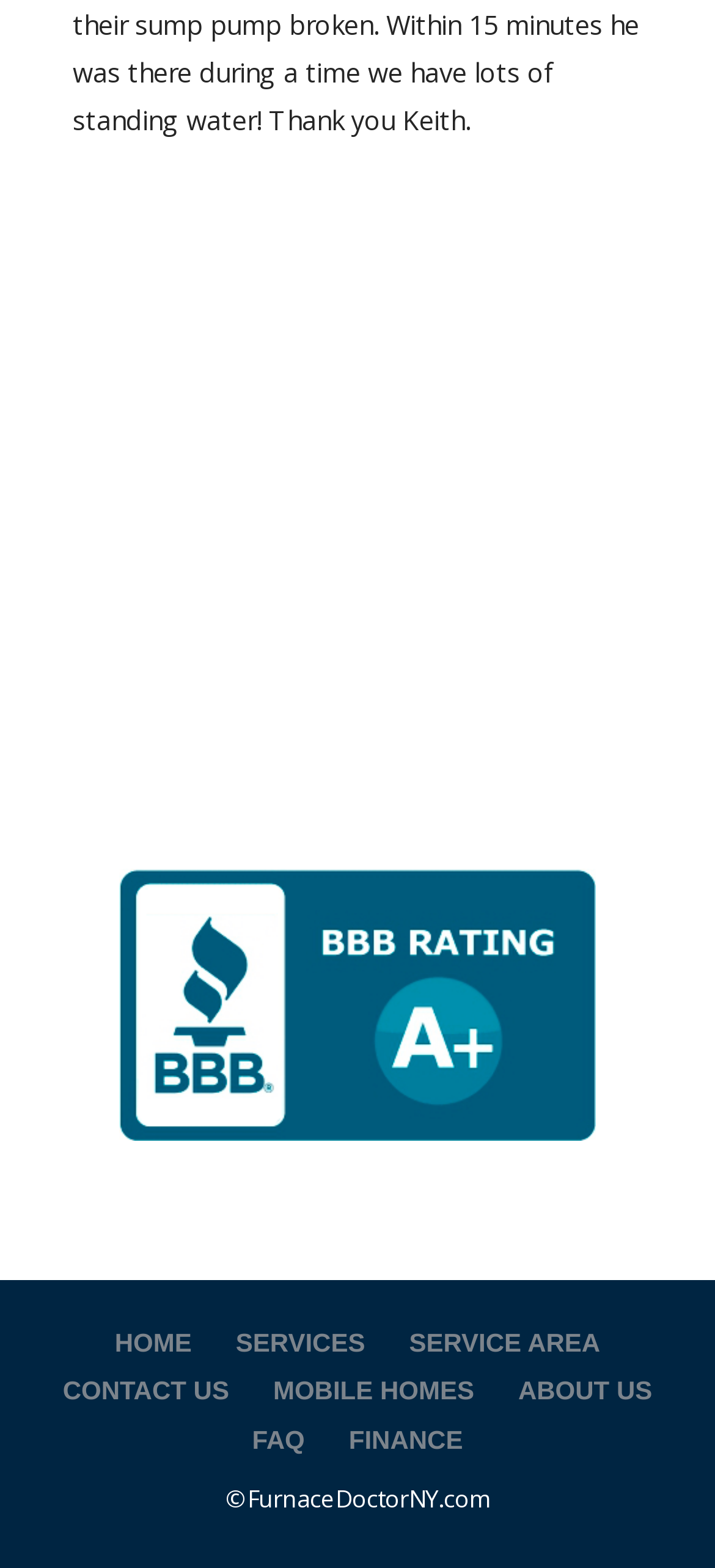Please predict the bounding box coordinates (top-left x, top-left y, bottom-right x, bottom-right y) for the UI element in the screenshot that fits the description: Back to Articles

None